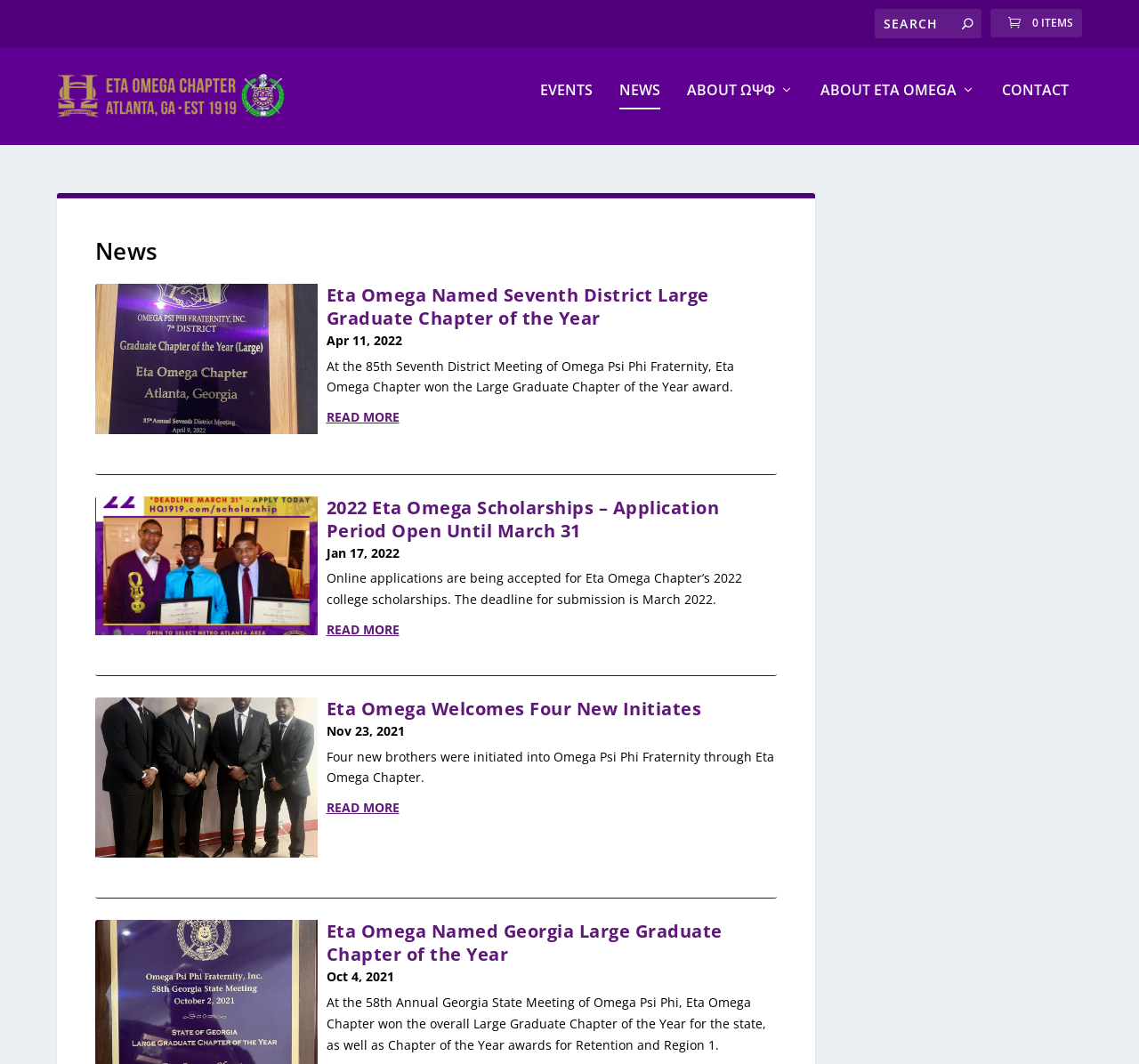Specify the bounding box coordinates of the area to click in order to follow the given instruction: "search for something."

[0.768, 0.008, 0.862, 0.036]